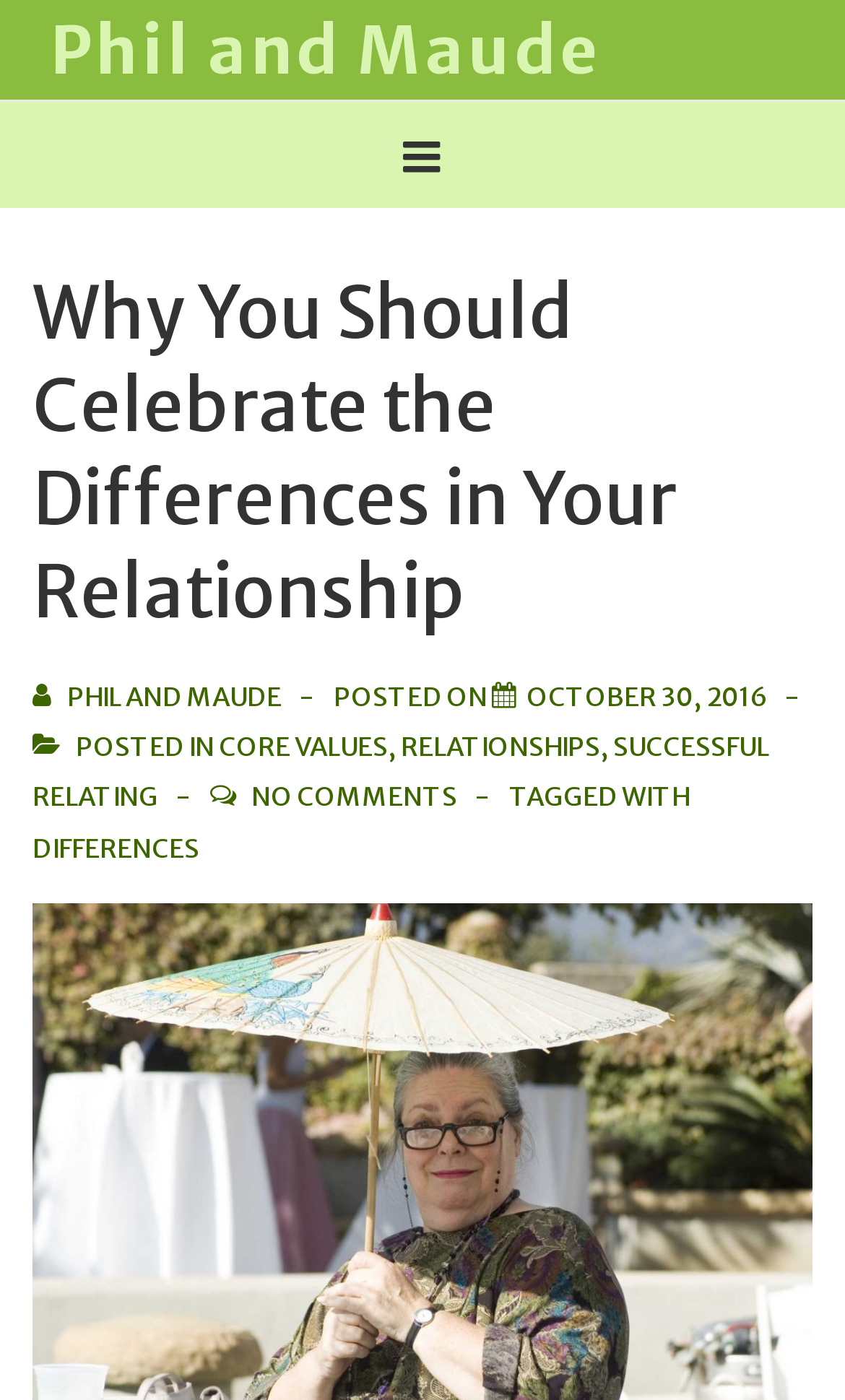Respond to the question with just a single word or phrase: 
What is the name of the authors?

Phil and Maude